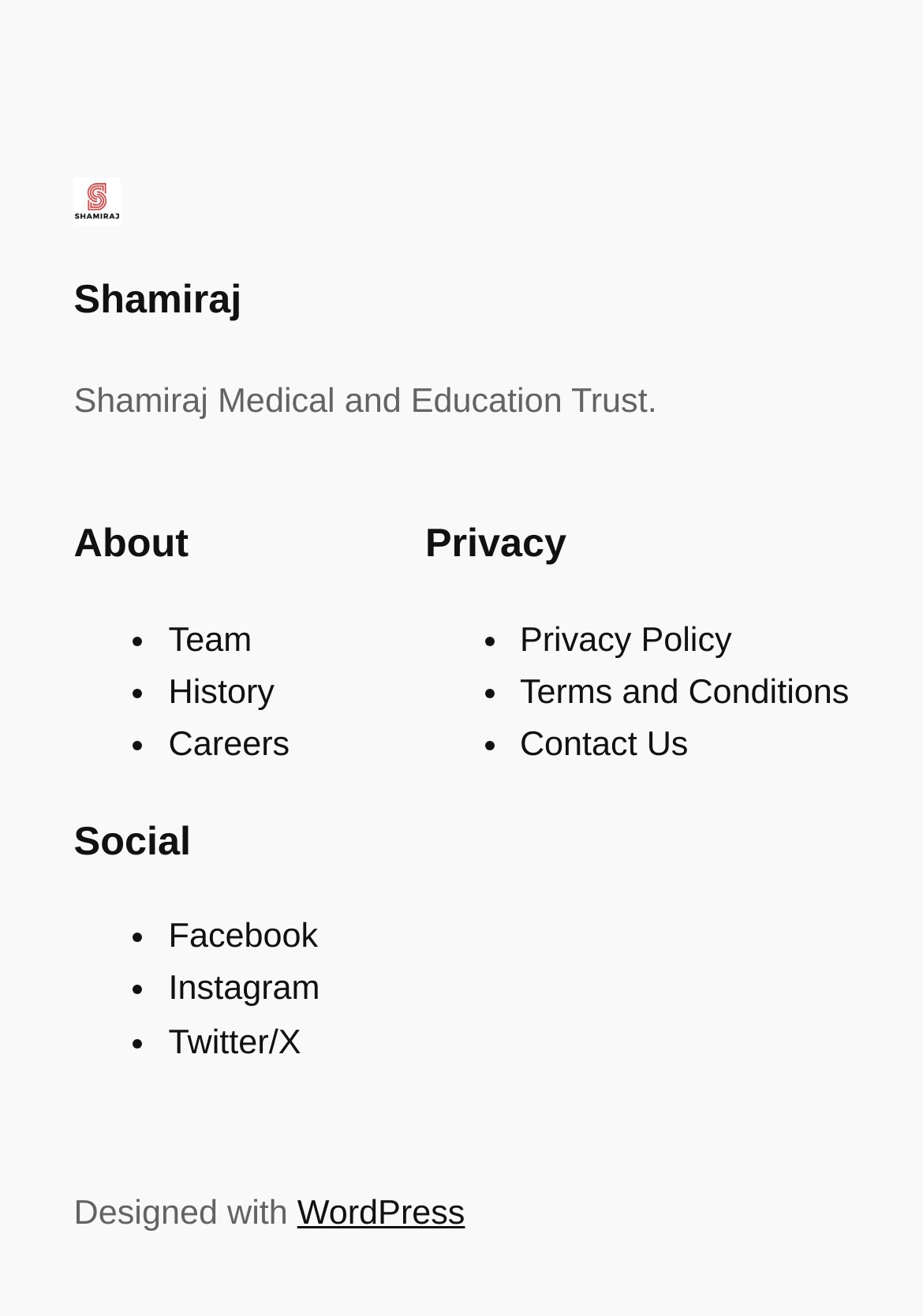What is the text below the trust's name?
Using the image, provide a concise answer in one word or a short phrase.

About